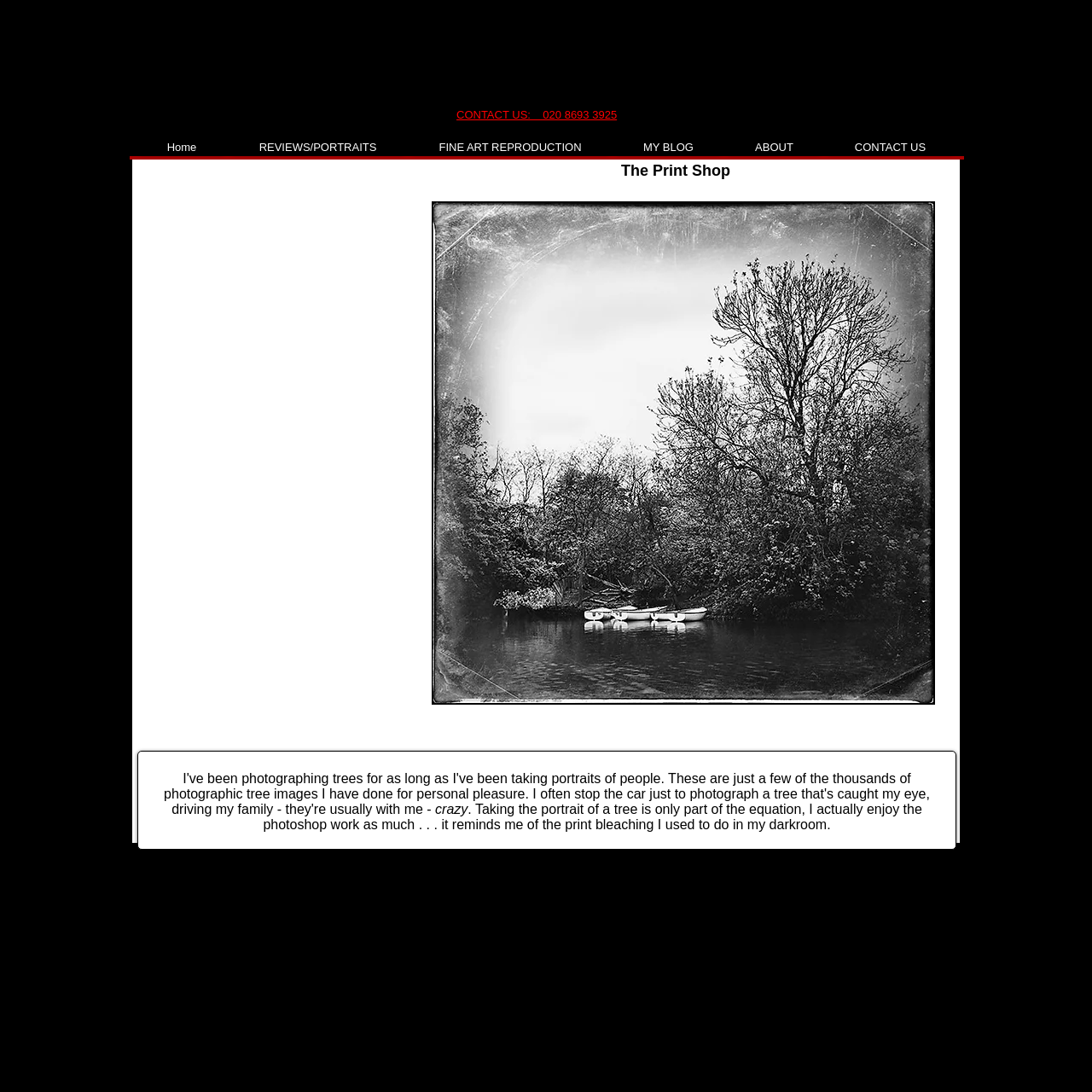What is the photographer's attitude towards photoshop work?
Make sure to answer the question with a detailed and comprehensive explanation.

I found the photographer's attitude by reading the static text element which says 'it reminds me of the print bleaching I used to do in my darkroom' which indicates that he enjoys the photoshop work.